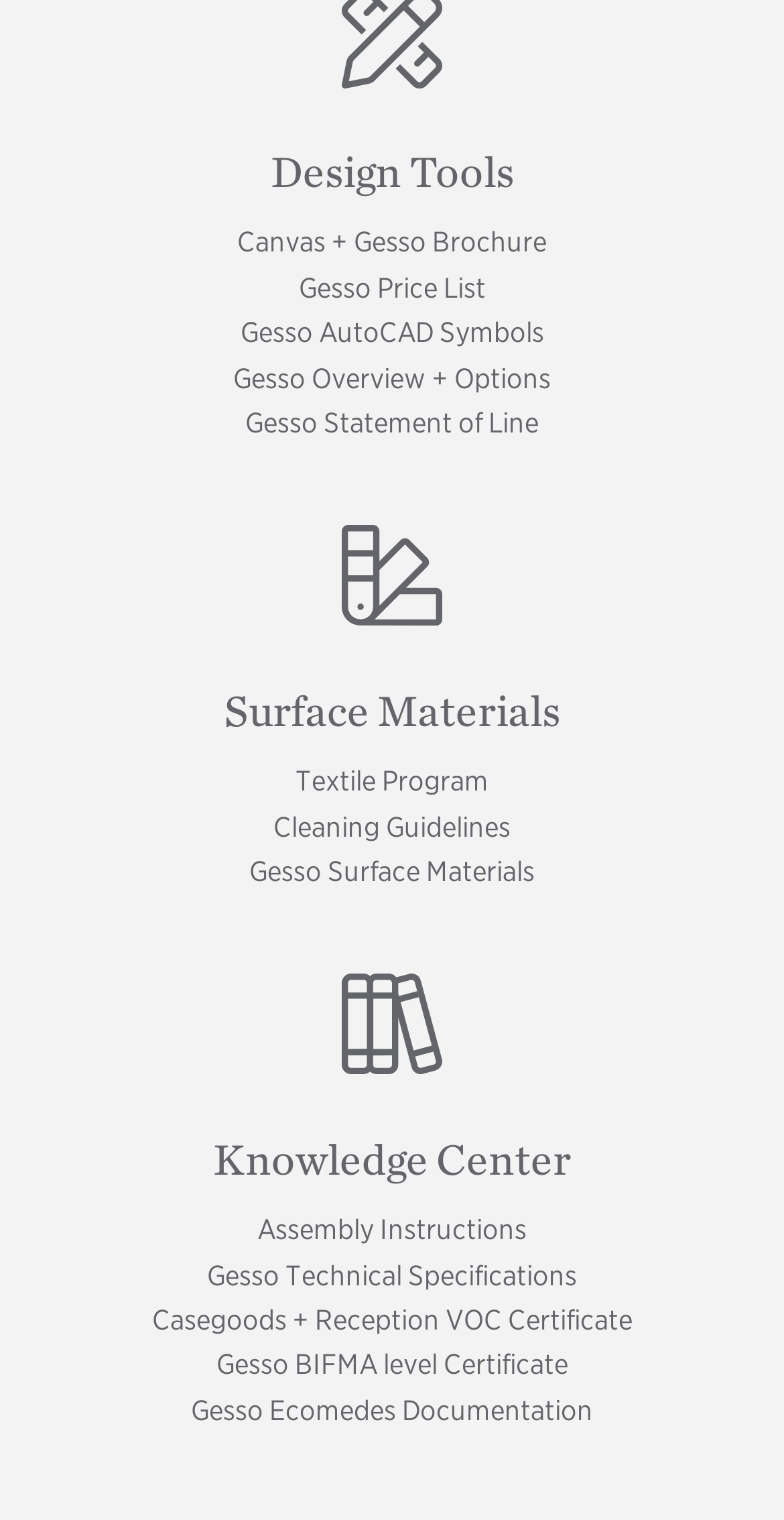Can you give a comprehensive explanation to the question given the content of the image?
How many images are on the webpage?

I searched for image elements on the webpage and found two images, one with the text 'Image' above it, and another with the same text above it. There are no other image elements on the webpage.